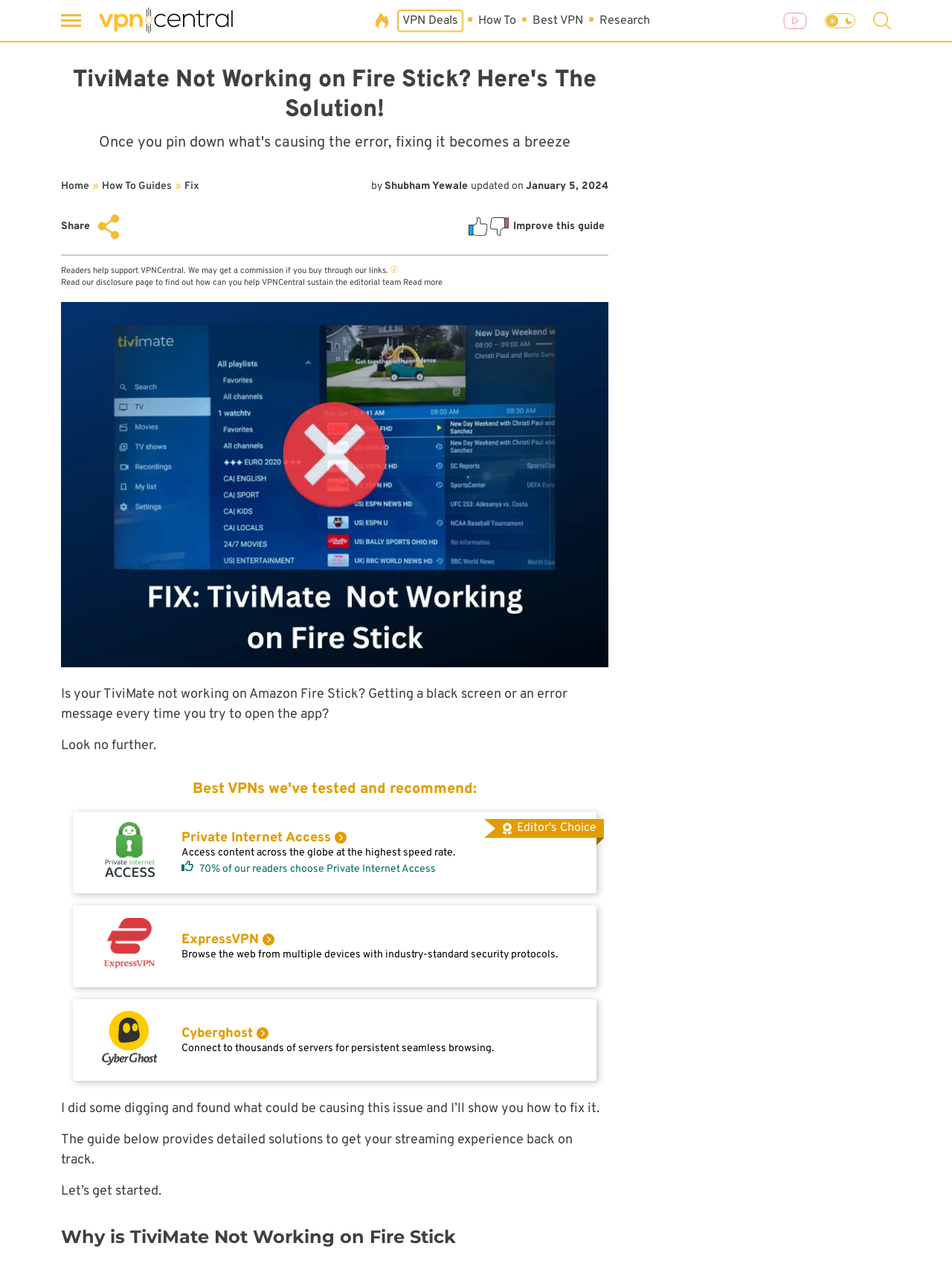Determine the bounding box coordinates of the region that needs to be clicked to achieve the task: "Share this article".

[0.064, 0.166, 0.13, 0.189]